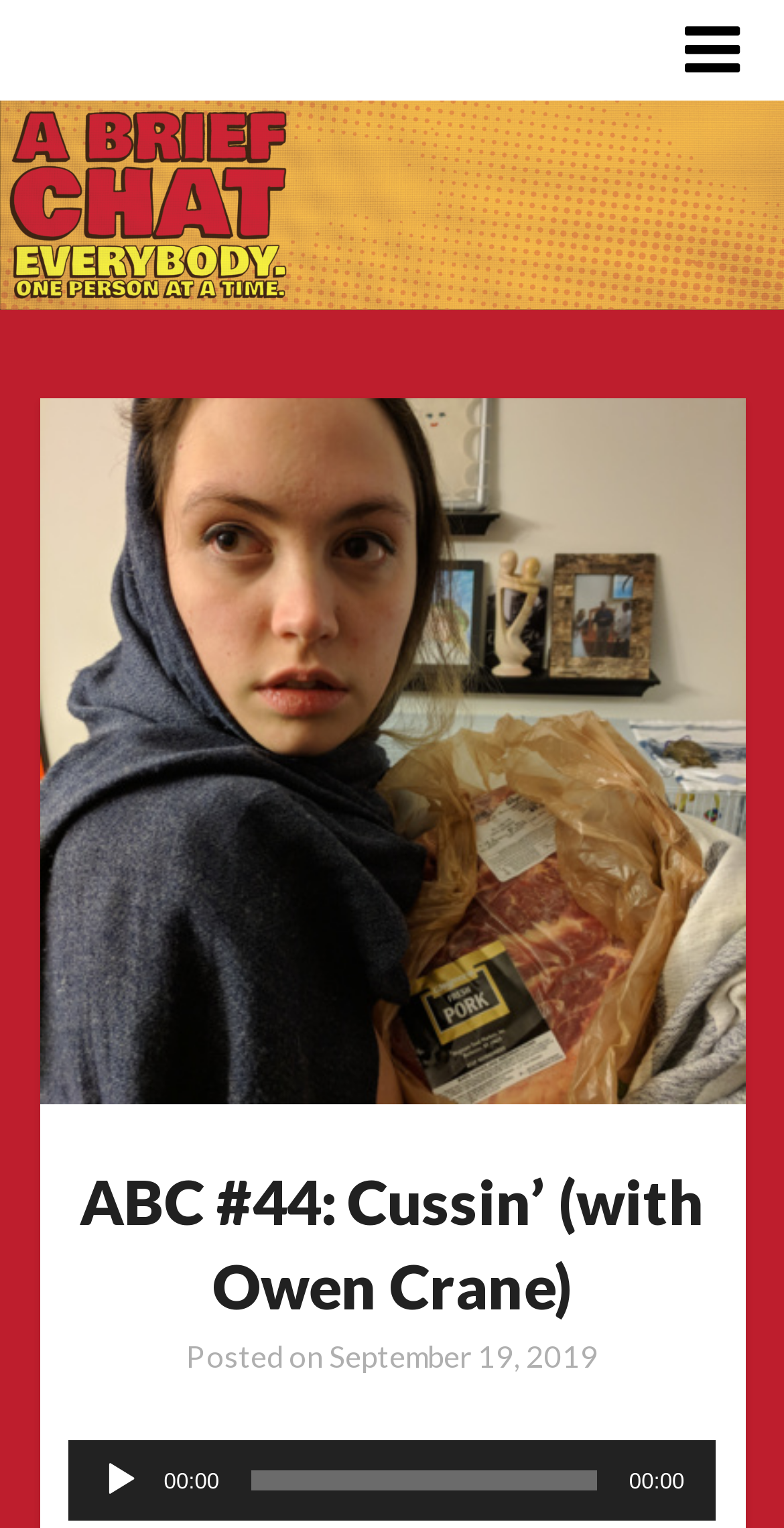Answer the following inquiry with a single word or phrase:
What is the date of the post?

September 19, 2019